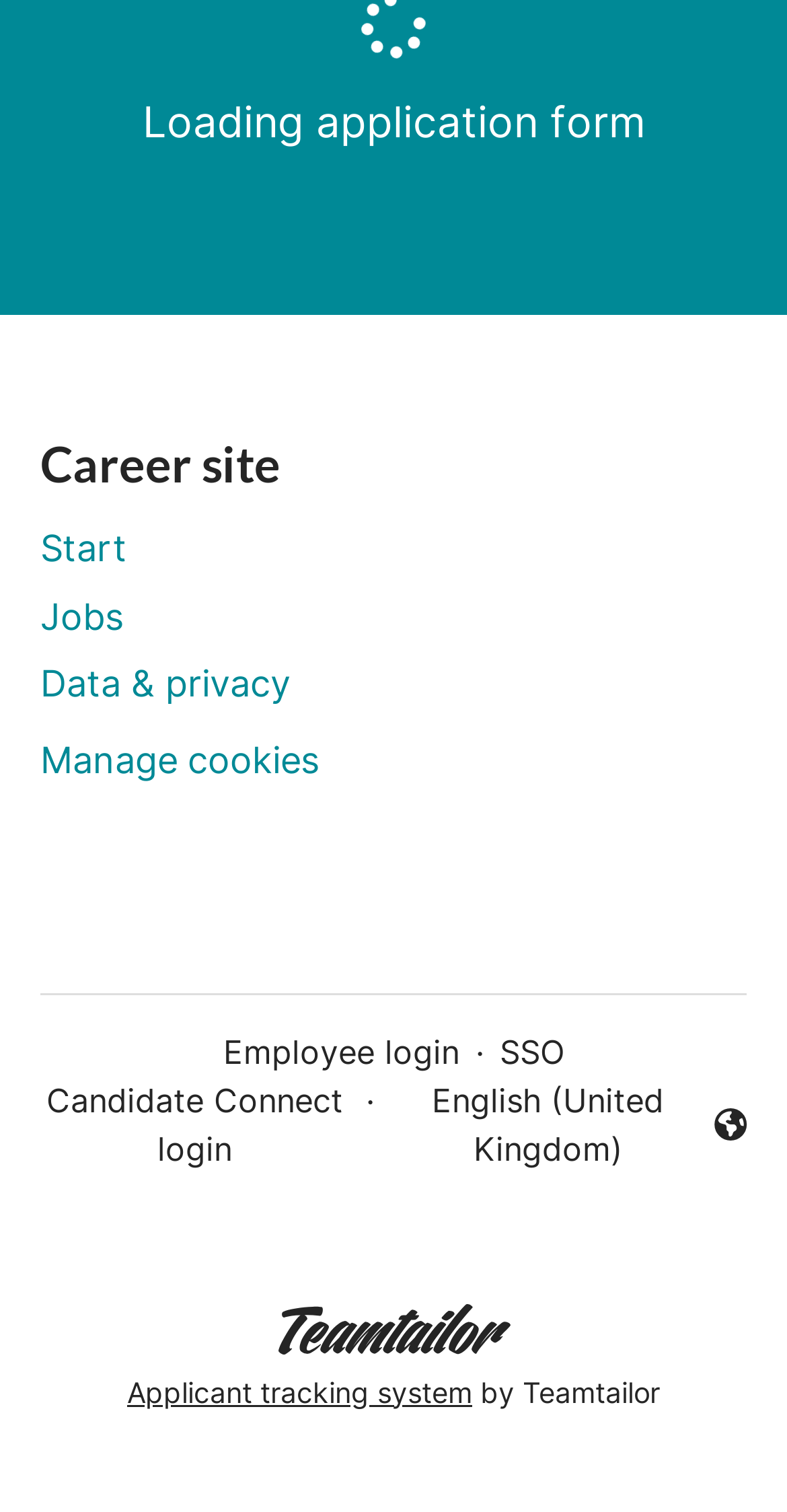Determine the bounding box coordinates of the section to be clicked to follow the instruction: "Click on the 'Jobs' link". The coordinates should be given as four float numbers between 0 and 1, formatted as [left, top, right, bottom].

[0.051, 0.388, 0.156, 0.427]